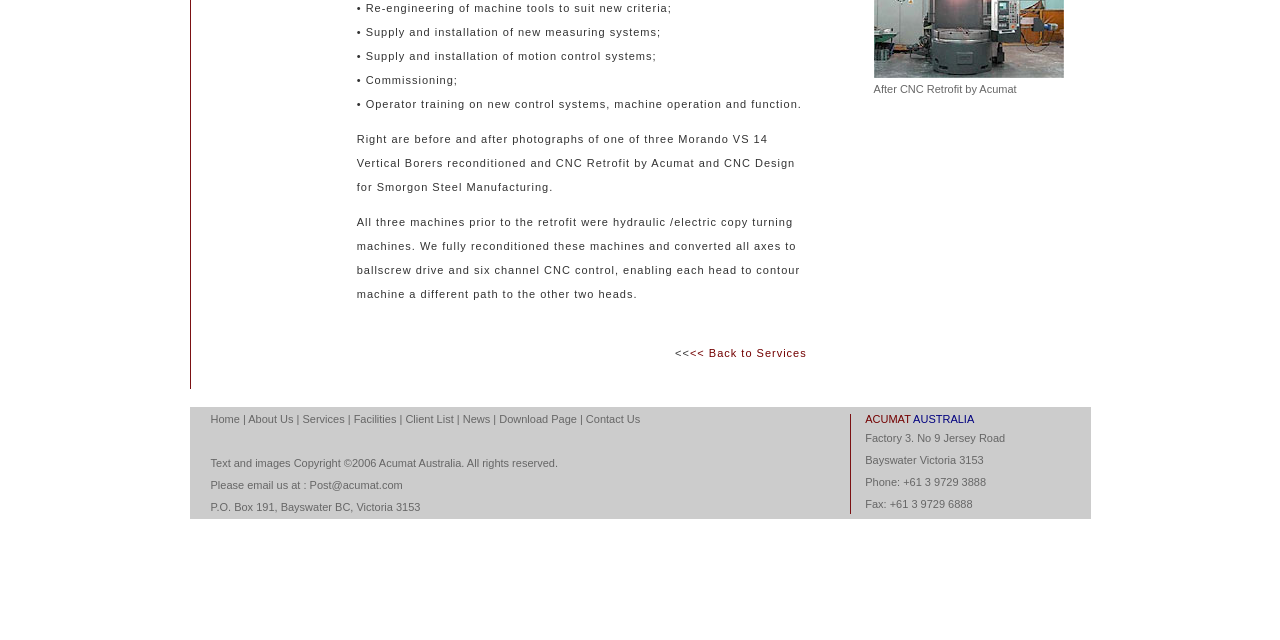Bounding box coordinates are specified in the format (top-left x, top-left y, bottom-right x, bottom-right y). All values are floating point numbers bounded between 0 and 1. Please provide the bounding box coordinate of the region this sentence describes: Post@acumat.com

[0.242, 0.748, 0.315, 0.767]